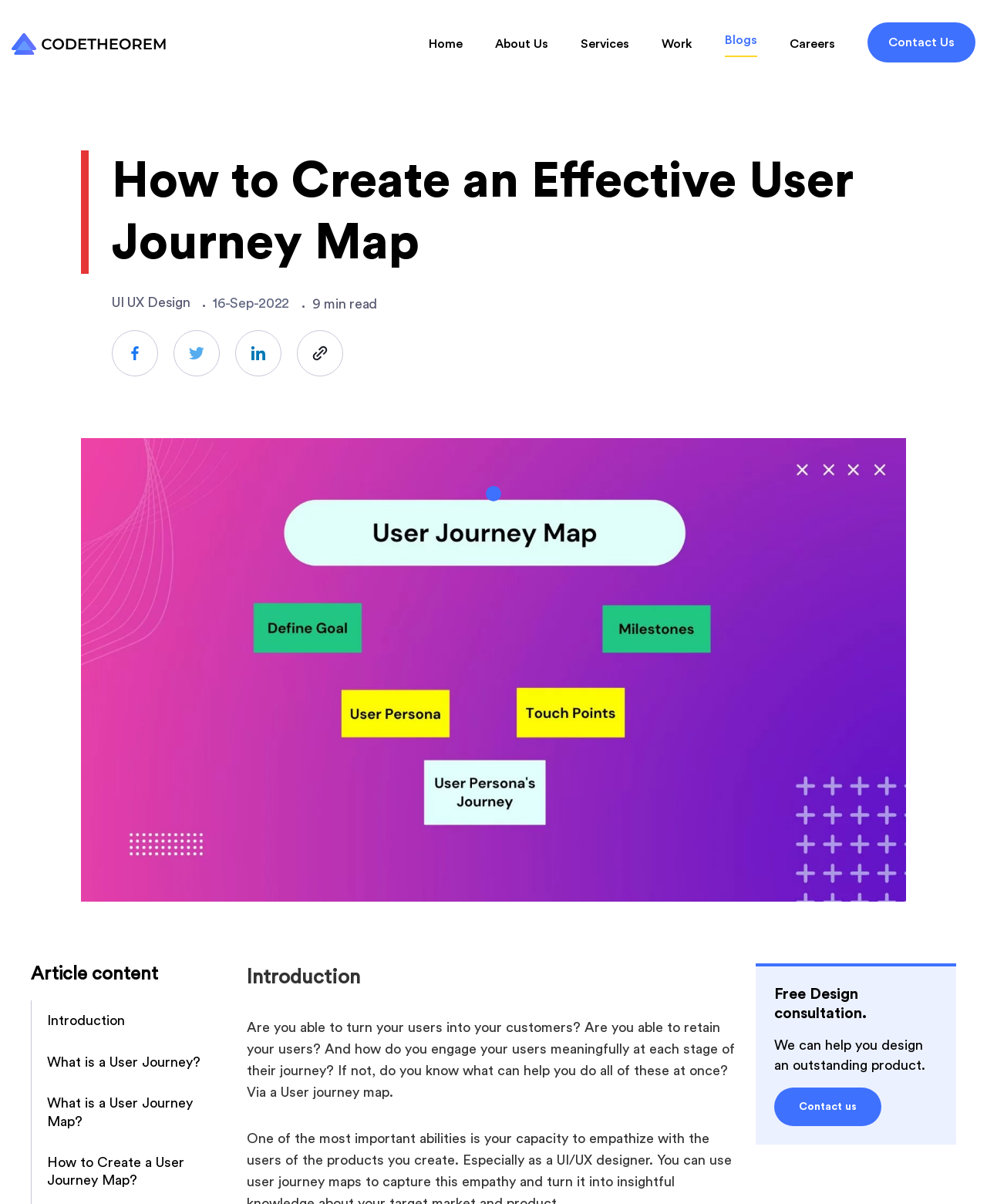Summarize the webpage with a detailed and informative caption.

This webpage is about user journey mapping, with a focus on creating an effective user journey map. At the top, there is a logo and a navigation menu with links to "Home", "About Us", "Services", "Work", "Blogs", "Careers", and "Contact Us". Below the navigation menu, there is a heading "Contact Us" with contact information, including an email address and phone number, as well as links to social media platforms.

The main content of the page is divided into two sections. The first section has a heading "How to Create an Effective User Journey Map" and includes a brief introduction to the topic, with links to related articles and a list of tags. Below this, there is a figure showing a user journey map, which takes up most of the page.

The second section starts with a heading "Free Design consultation" and includes a brief description of the service, with a call-to-action link to "Contact us". Below this, there is an article with a heading "Introduction" and several subheadings, including "What is a User Journey?", "What is a User Journey Map?", and "How to Create a User Journey Map?". The article provides a detailed explanation of user journey mapping, with a focus on how to create an effective user journey map.

Throughout the page, there are several links to other articles and resources, as well as social media links and a contact form. The overall layout is clean and easy to navigate, with clear headings and concise text.